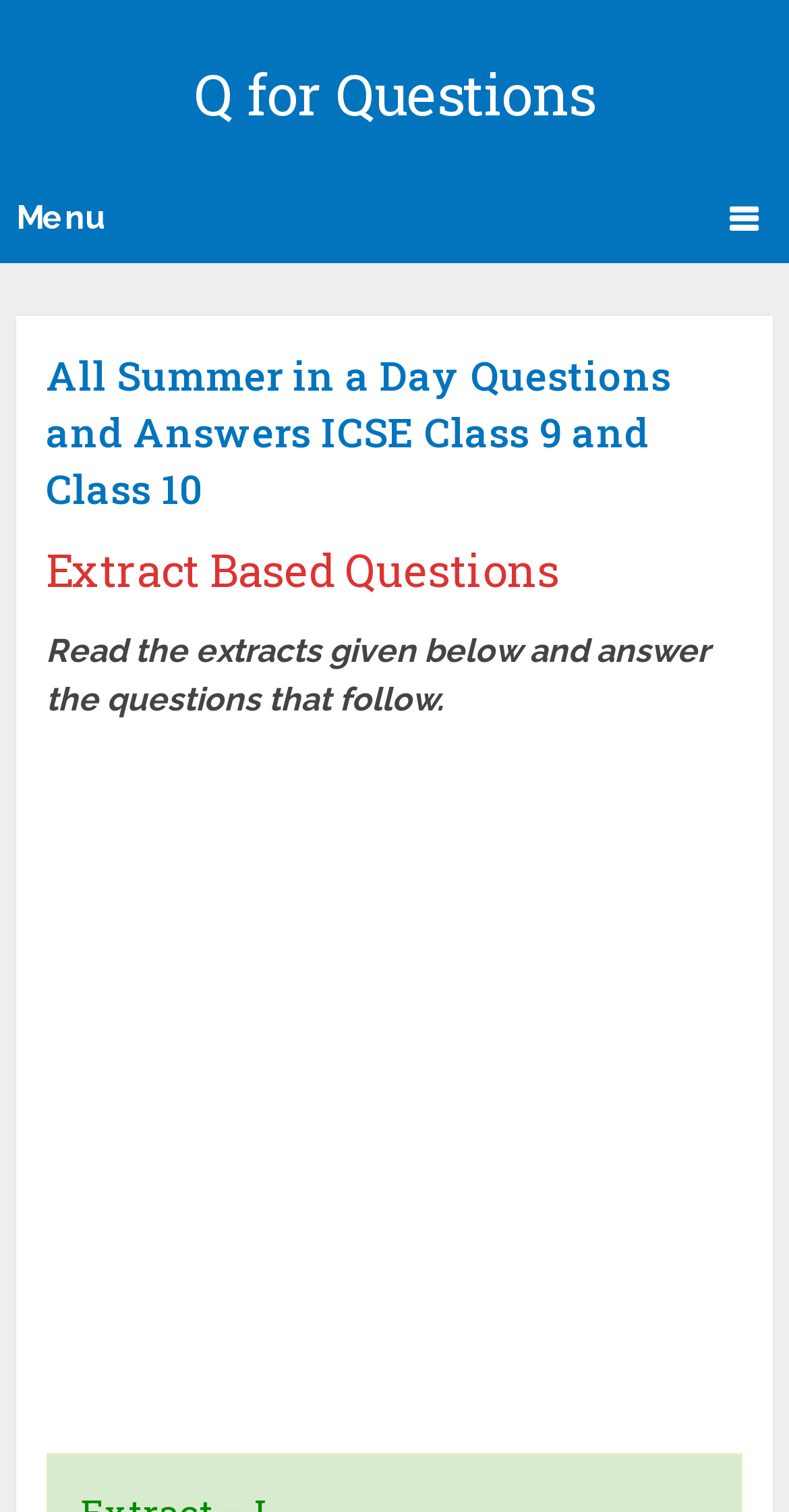Use a single word or phrase to answer the question:
What is the instruction given to the students?

Read the extracts and answer questions